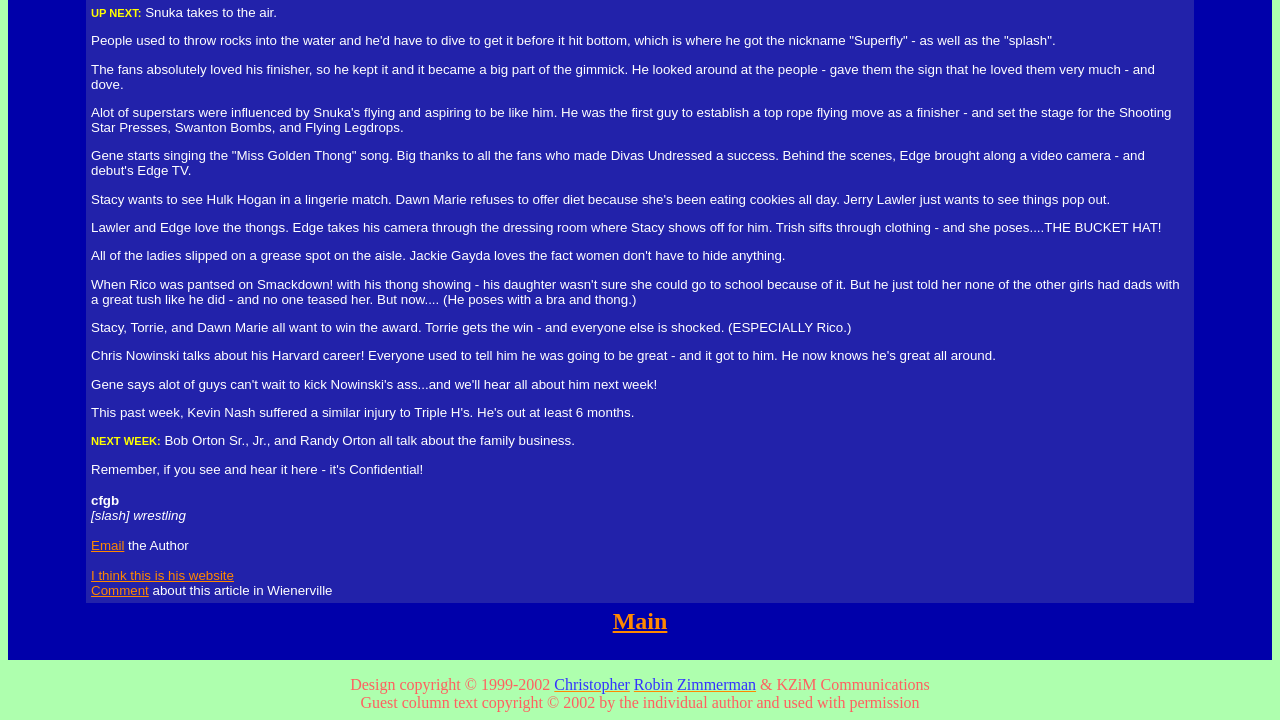Using the description "Email", predict the bounding box of the relevant HTML element.

[0.071, 0.747, 0.097, 0.768]